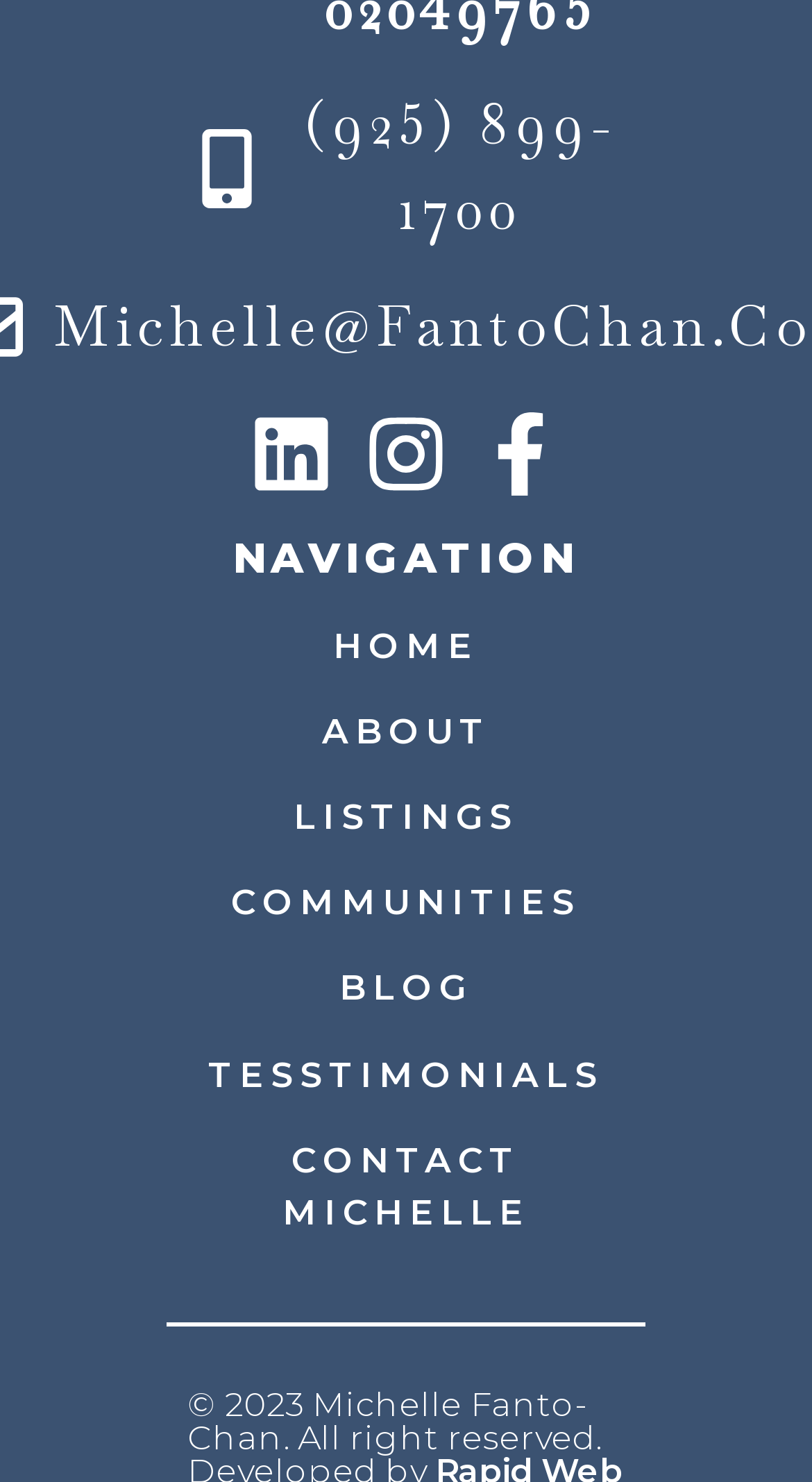Identify the bounding box coordinates for the element you need to click to achieve the following task: "Send an email to Michelle". Provide the bounding box coordinates as four float numbers between 0 and 1, in the form [left, top, right, bottom].

[0.231, 0.192, 0.769, 0.25]